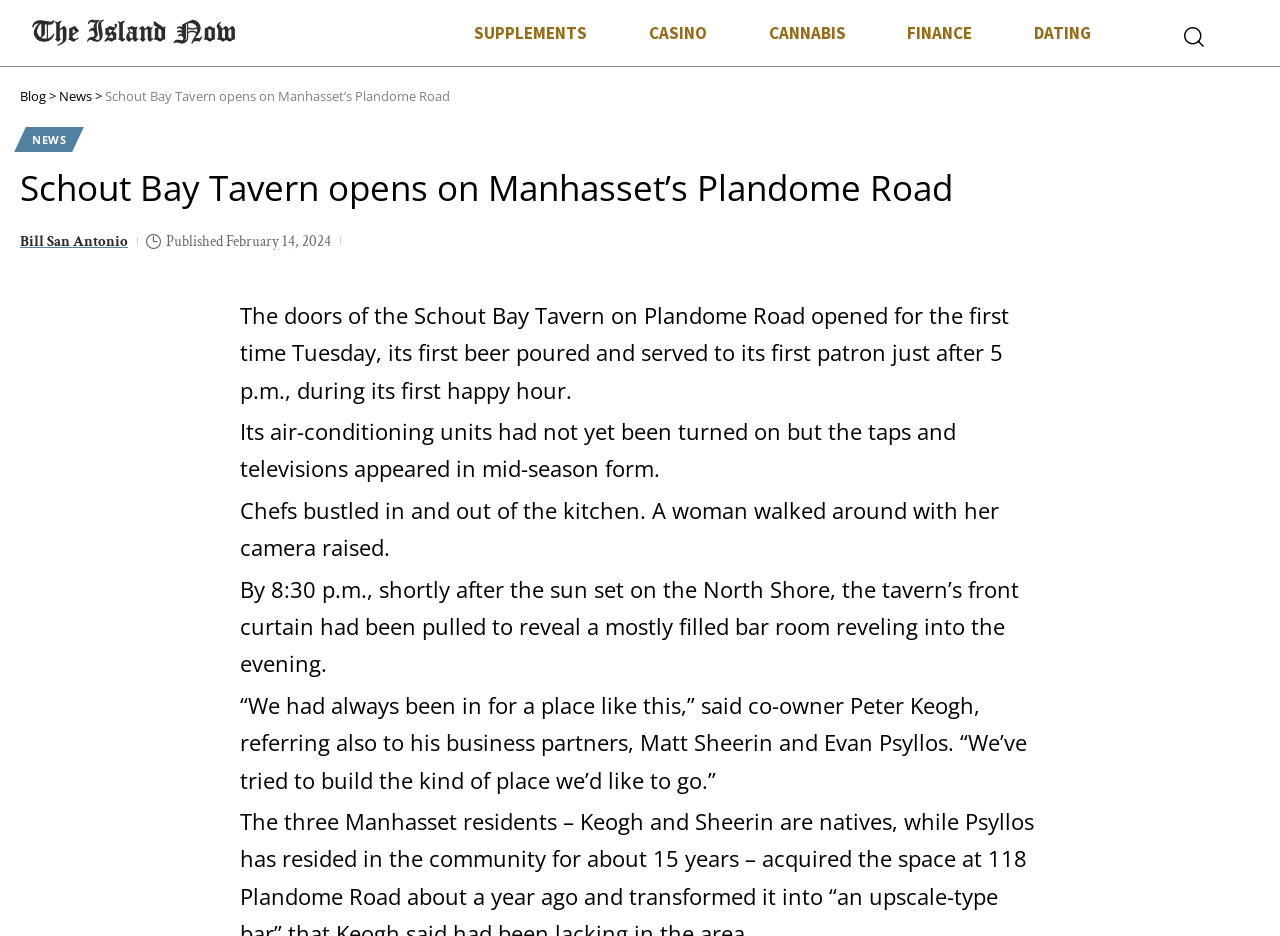Given the content of the image, can you provide a detailed answer to the question?
What type of establishment is Schout Bay Tavern?

Based on the content of the webpage, specifically the text 'The doors of the Schout Bay Tavern on Plandome Road opened for the first time Tuesday...', it can be inferred that Schout Bay Tavern is a type of tavern.